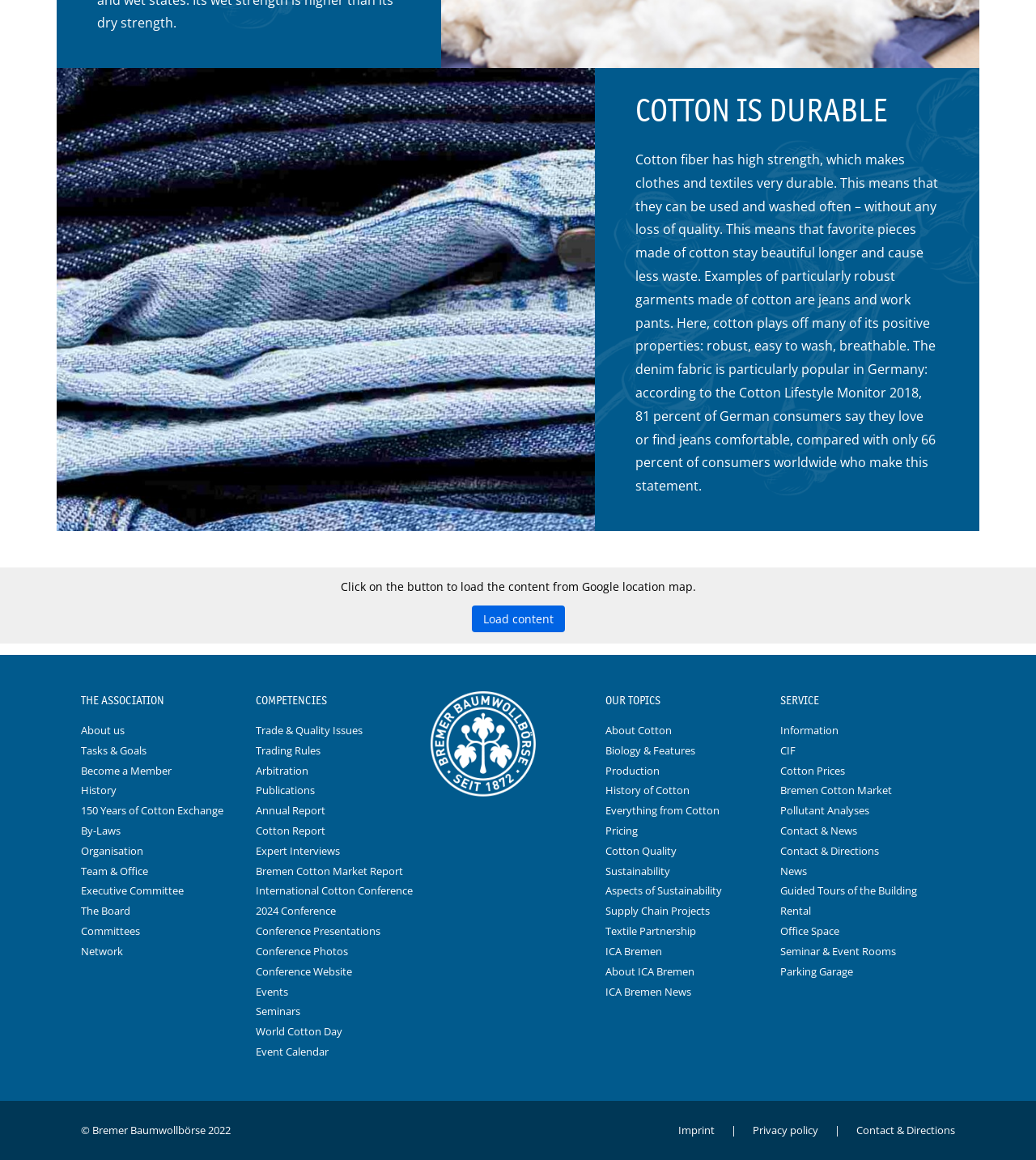Find and indicate the bounding box coordinates of the region you should select to follow the given instruction: "Visit 'THE ASSOCIATION'".

[0.078, 0.596, 0.247, 0.613]